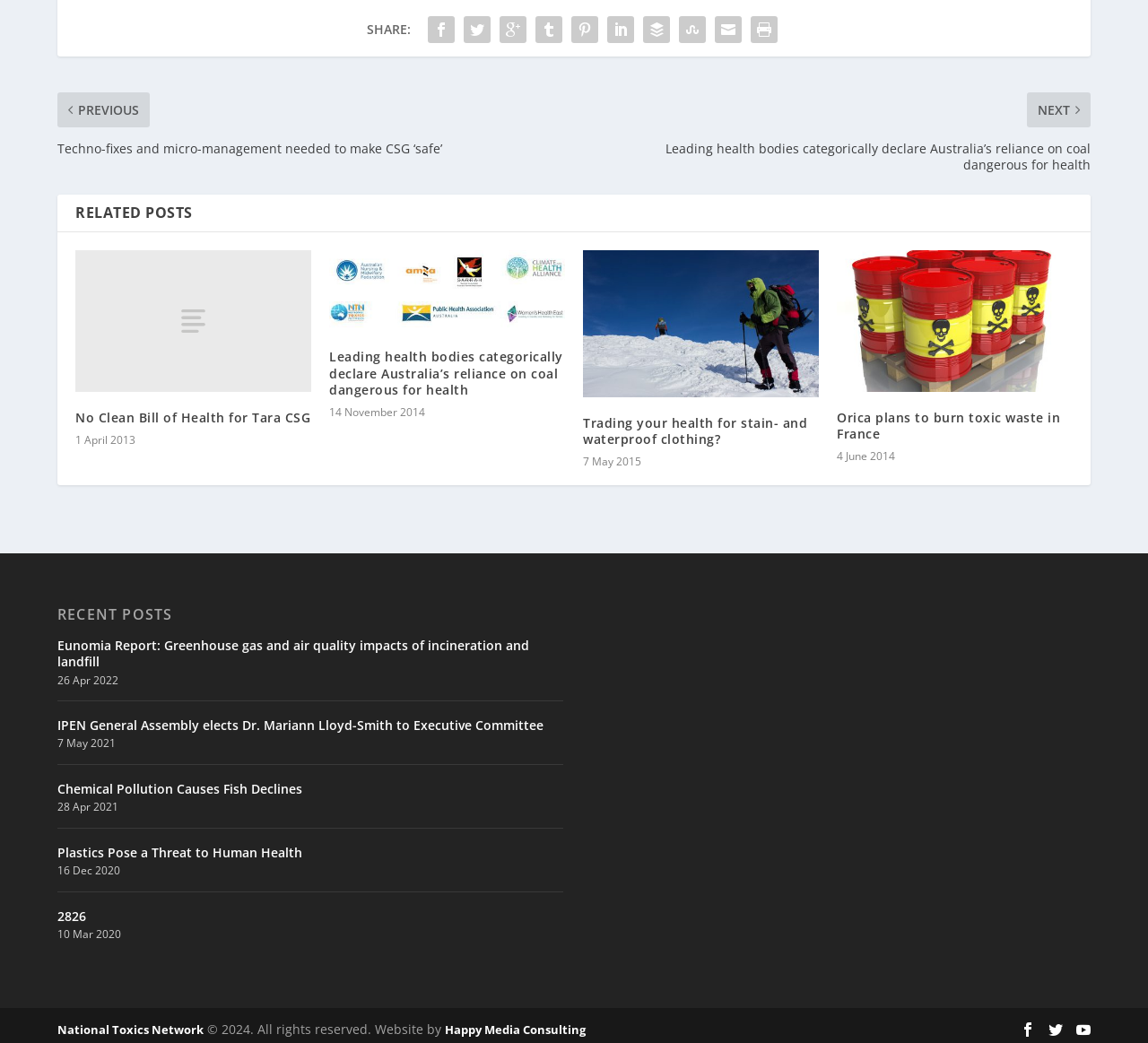Using the description "2826", predict the bounding box of the relevant HTML element.

[0.05, 0.873, 0.075, 0.894]